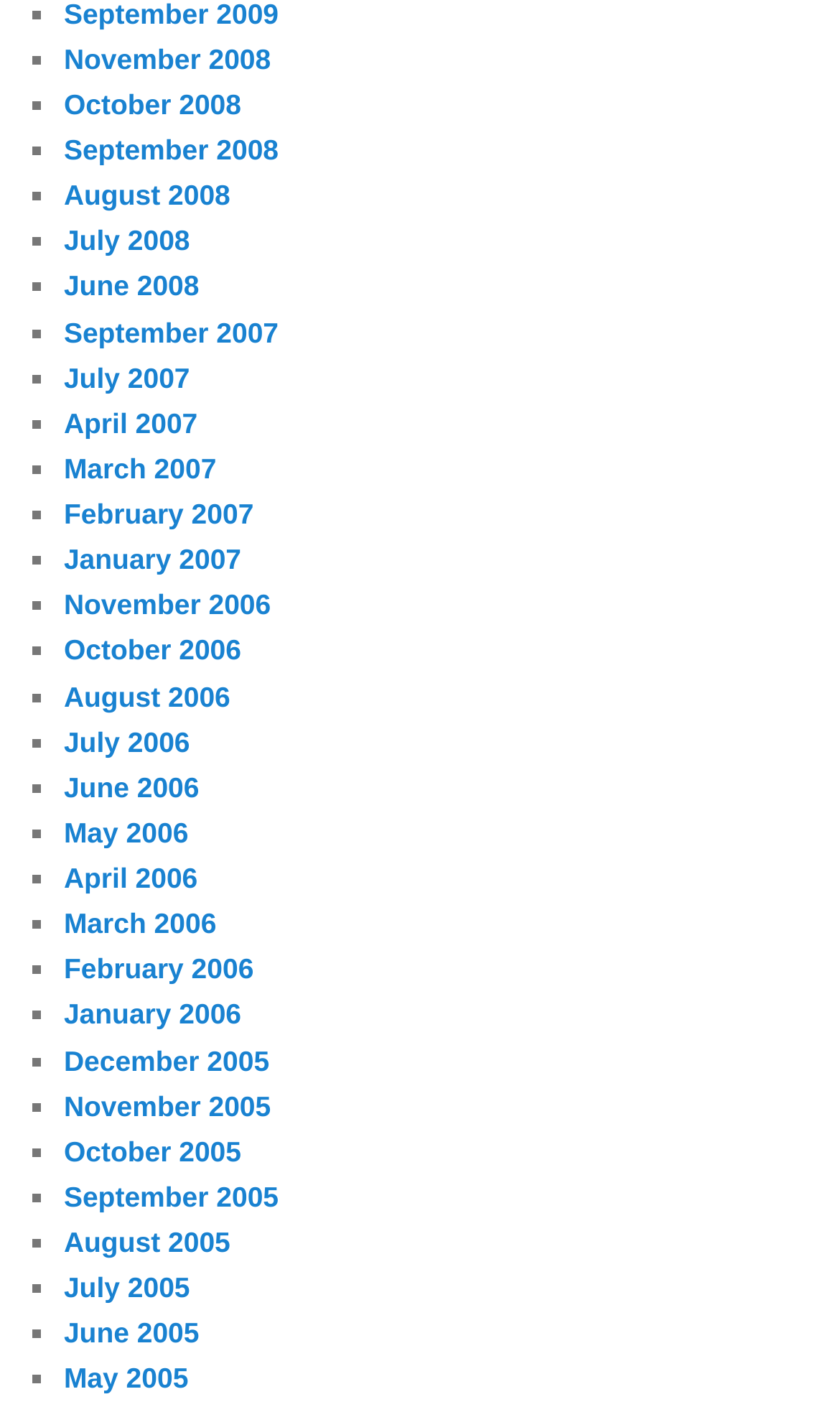Please locate the bounding box coordinates of the element that should be clicked to achieve the given instruction: "View May 2005".

[0.076, 0.969, 0.224, 0.992]